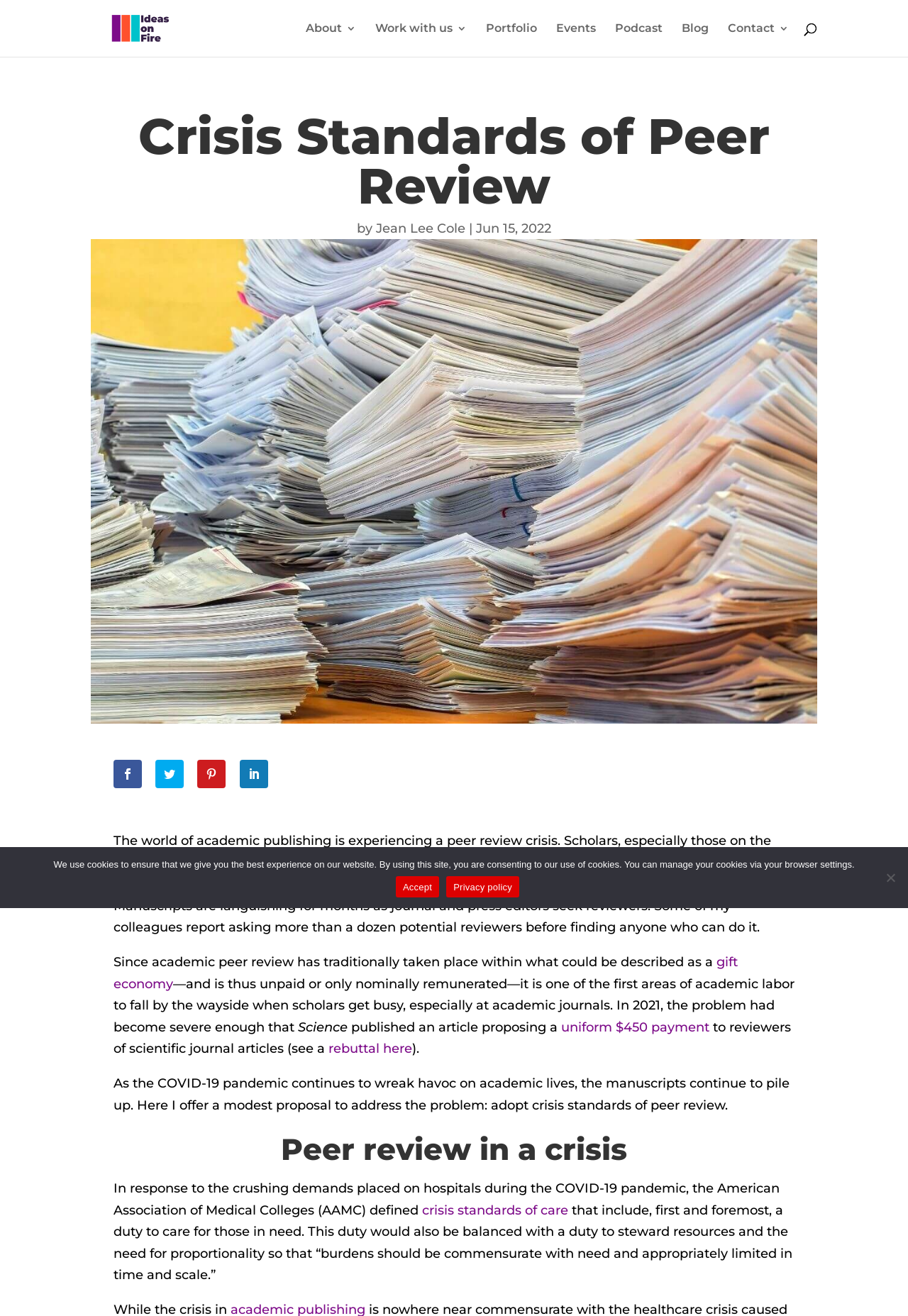Determine the bounding box coordinates for the region that must be clicked to execute the following instruction: "Go to the 'Portfolio' page".

[0.535, 0.018, 0.591, 0.043]